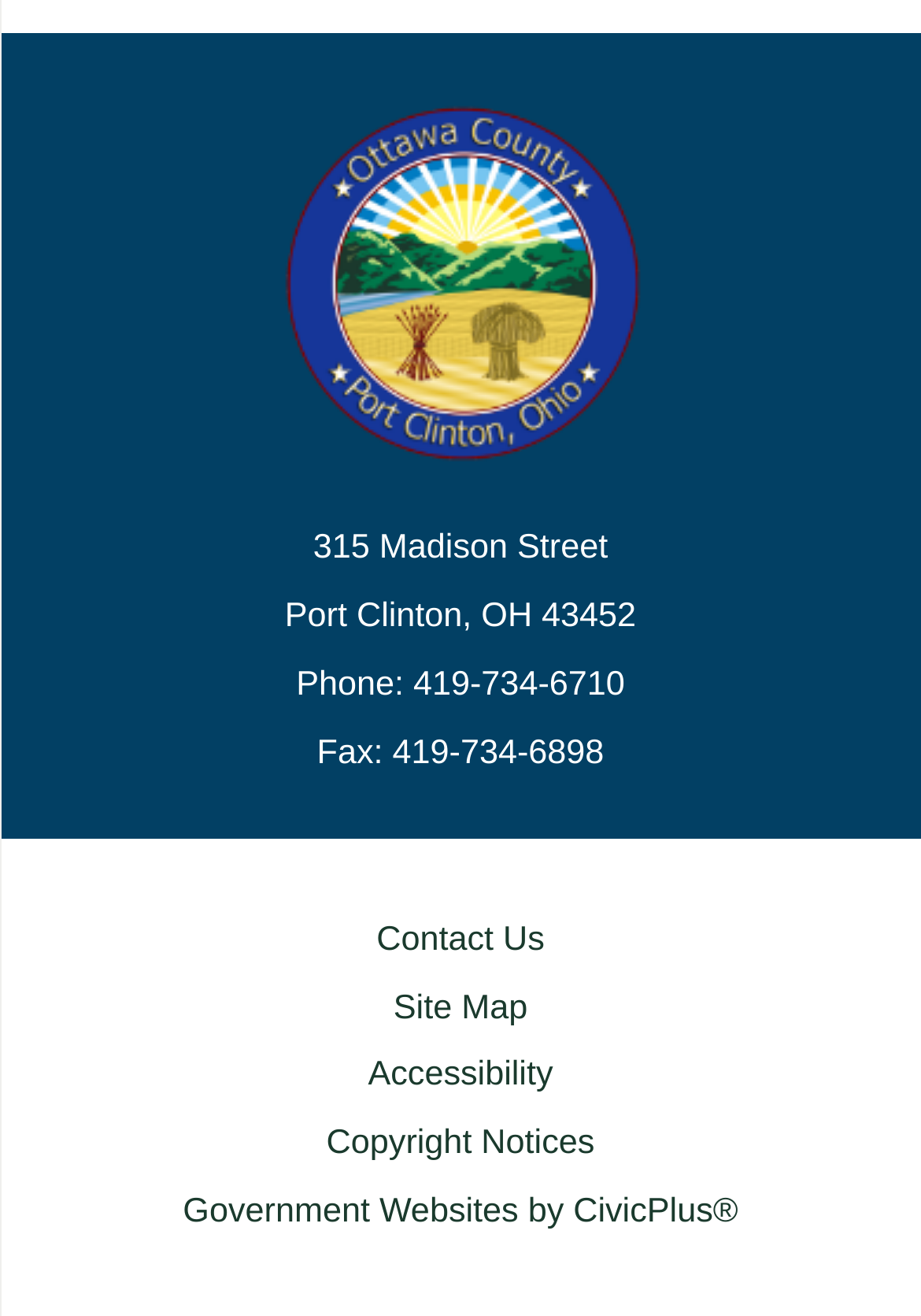Given the element description Terms and Conditions, predict the bounding box coordinates for the UI element in the webpage screenshot. The format should be (top-left x, top-left y, bottom-right x, bottom-right y), and the values should be between 0 and 1.

None